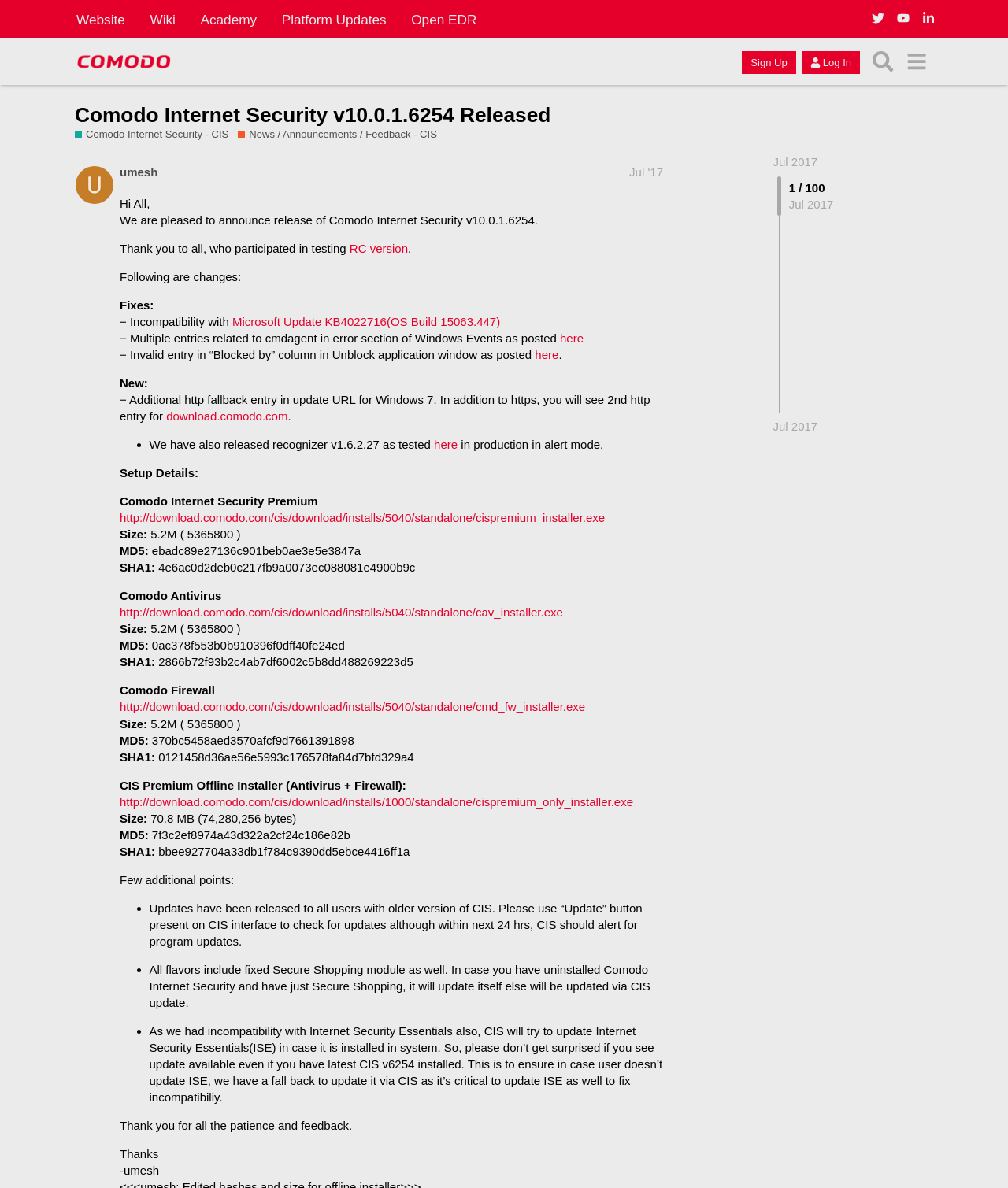Given the description of the UI element: "here", predict the bounding box coordinates in the form of [left, top, right, bottom], with each value being a float between 0 and 1.

[0.555, 0.279, 0.579, 0.29]